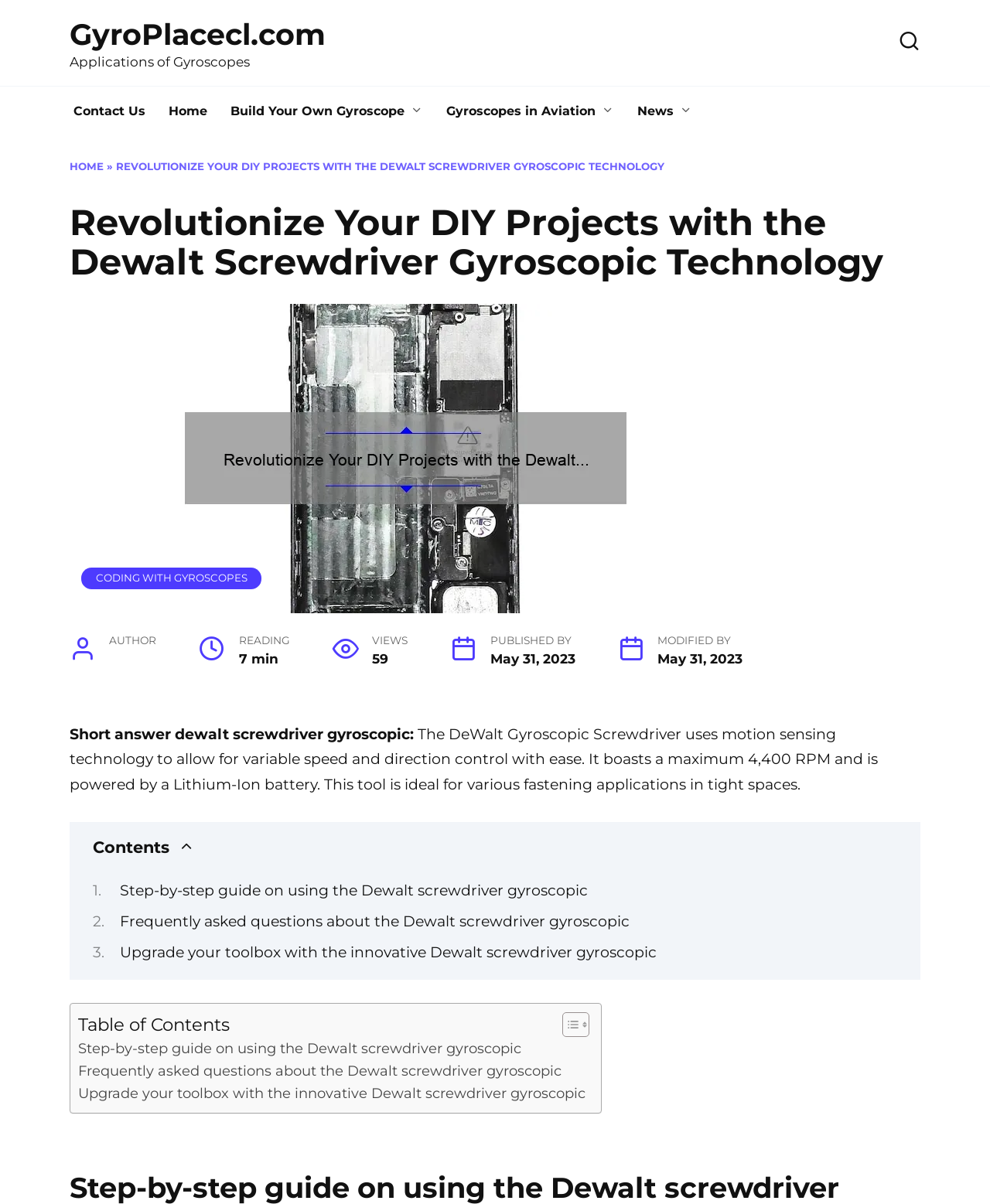Locate the UI element described as follows: "Contact Us". Return the bounding box coordinates as four float numbers between 0 and 1 in the order [left, top, right, bottom].

[0.062, 0.072, 0.159, 0.113]